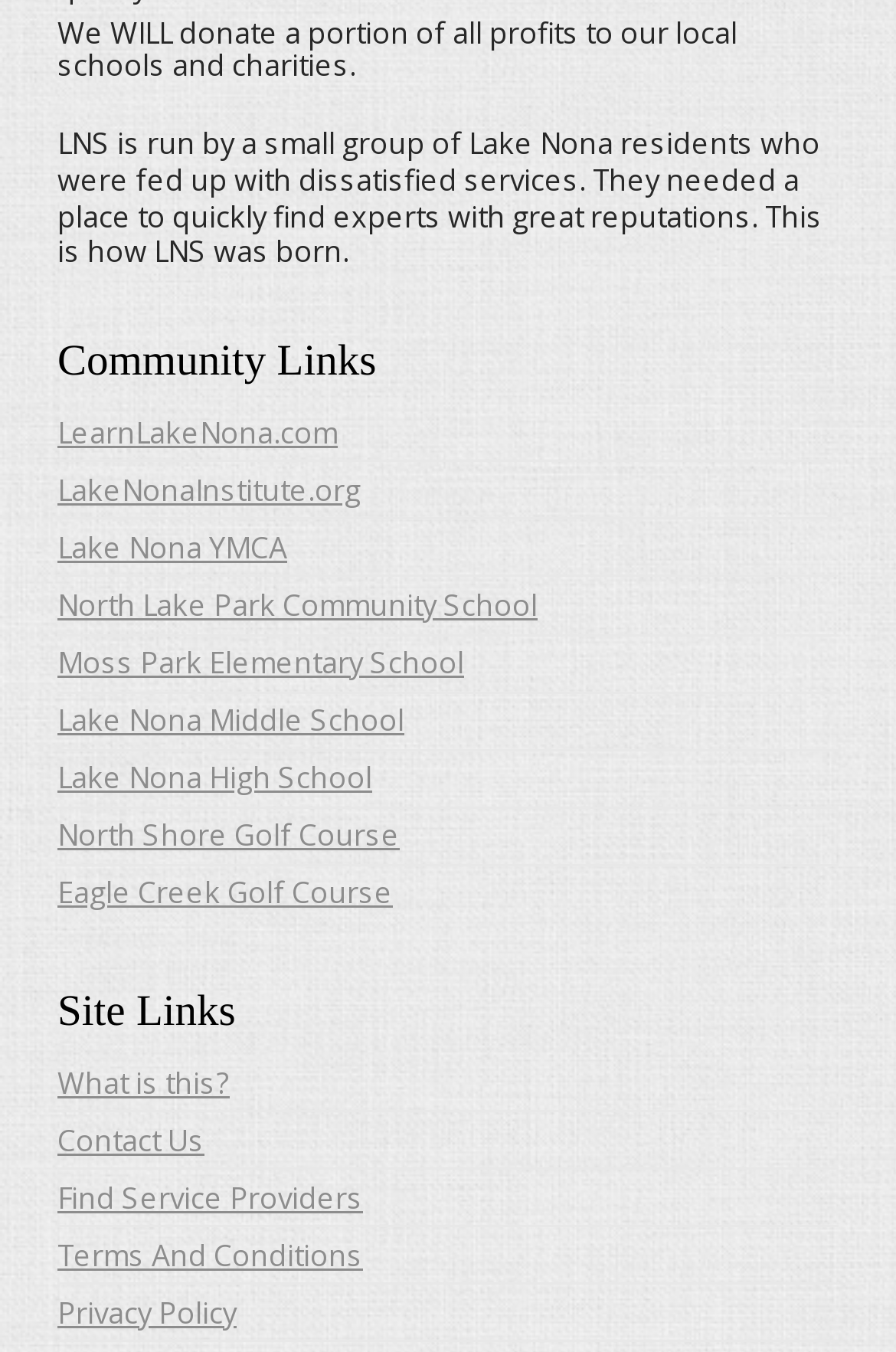Could you determine the bounding box coordinates of the clickable element to complete the instruction: "View privacy policy"? Provide the coordinates as four float numbers between 0 and 1, i.e., [left, top, right, bottom].

[0.064, 0.955, 0.264, 0.985]